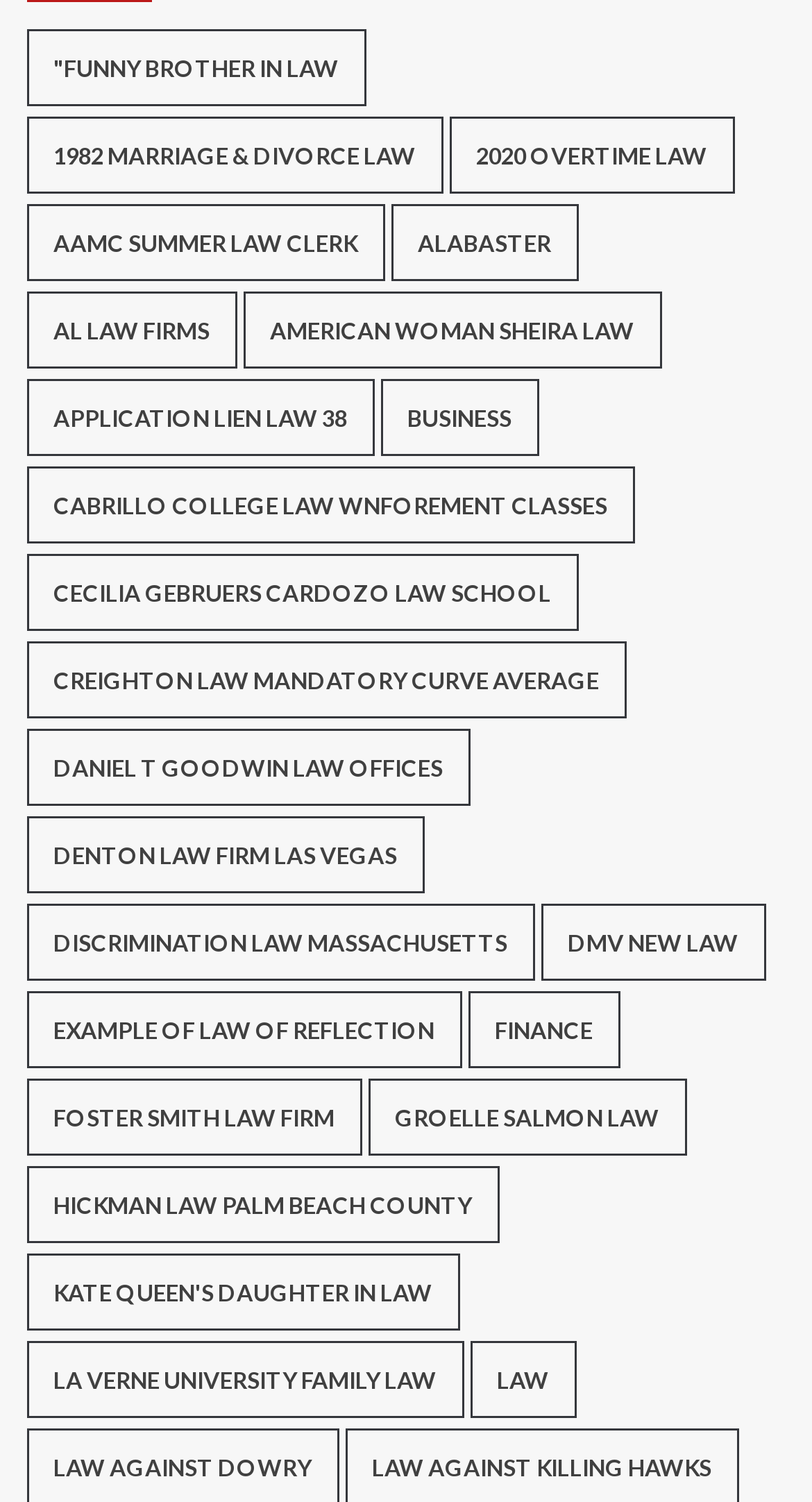Identify the bounding box coordinates of the part that should be clicked to carry out this instruction: "Learn about 'Cabrillo College Law Wnforement Classes'".

[0.032, 0.31, 0.781, 0.362]